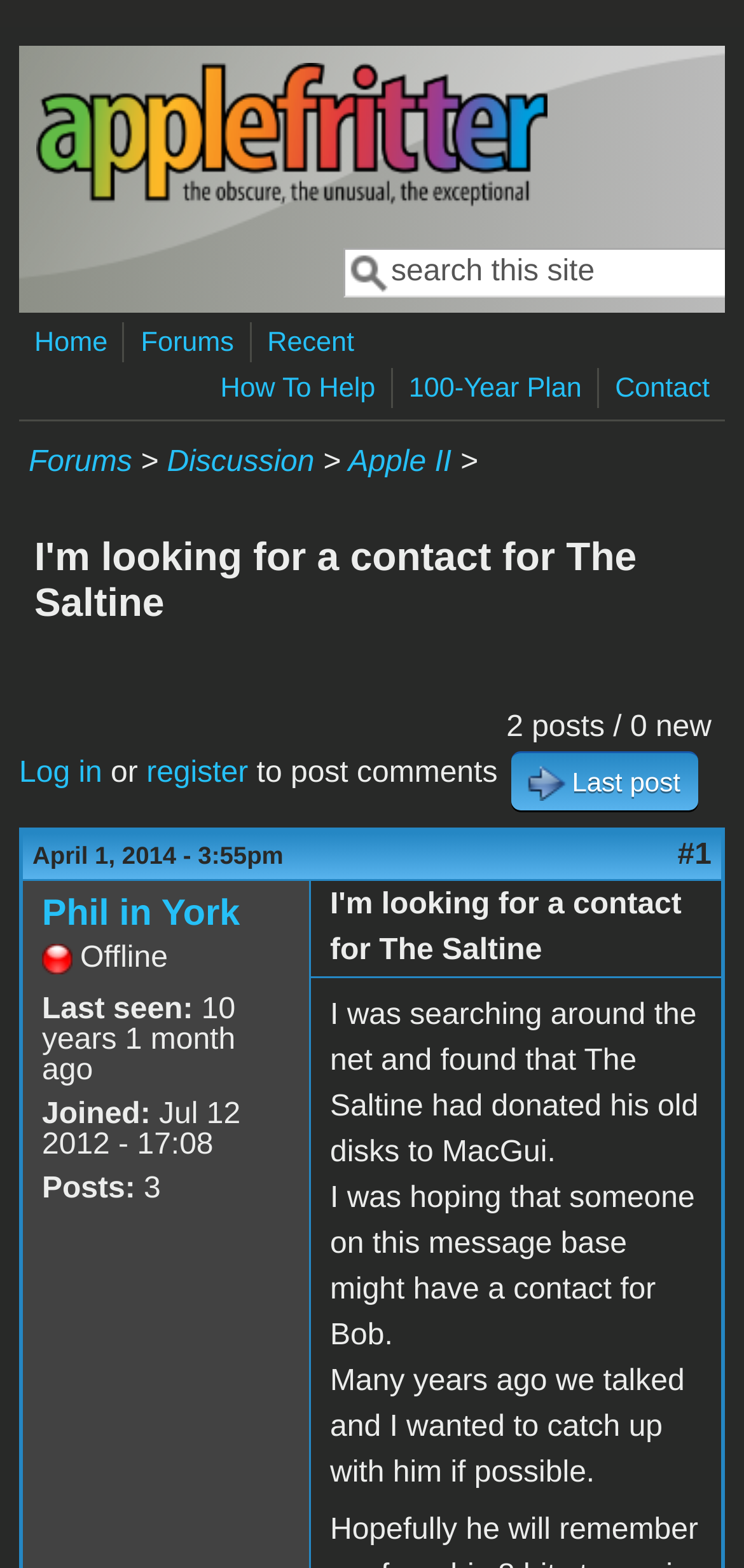Using the given description, provide the bounding box coordinates formatted as (top-left x, top-left y, bottom-right x, bottom-right y), with all values being floating point numbers between 0 and 1. Description: Skip to main content

[0.0, 0.017, 0.372, 0.018]